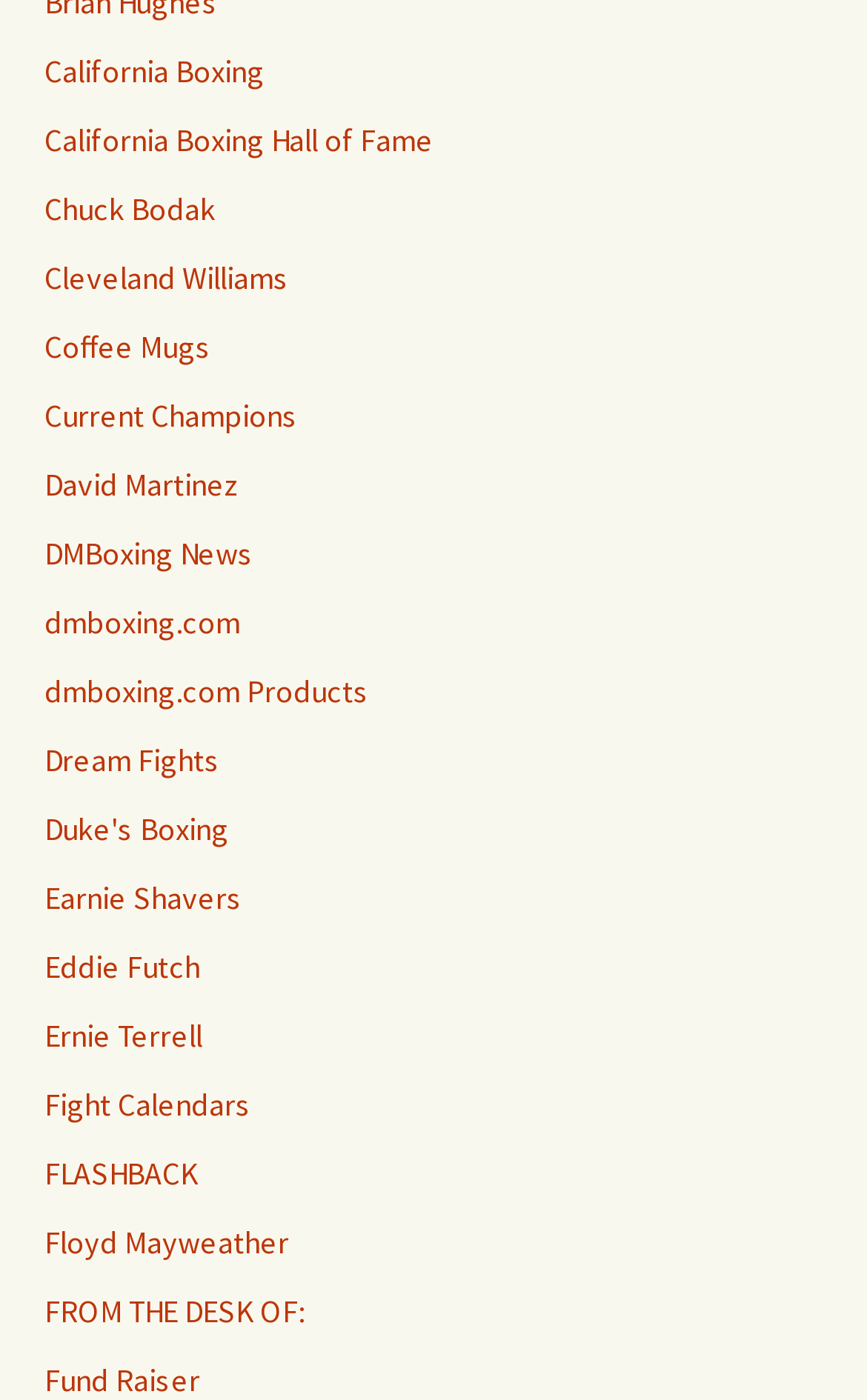Locate the bounding box coordinates of the item that should be clicked to fulfill the instruction: "Explore Dream Fights".

[0.051, 0.528, 0.254, 0.556]